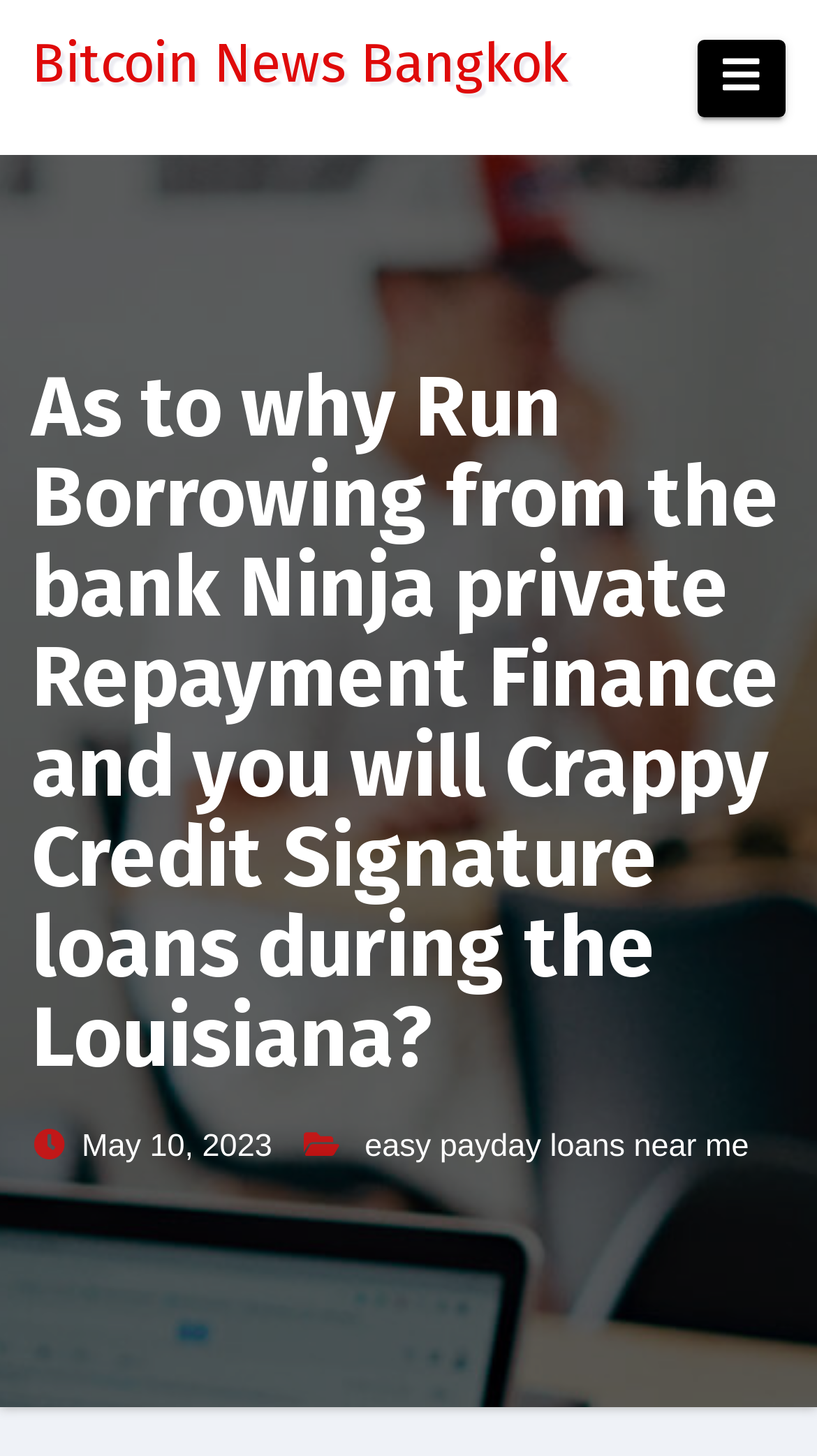Please determine the main heading text of this webpage.

Bitcoin News Bangkok